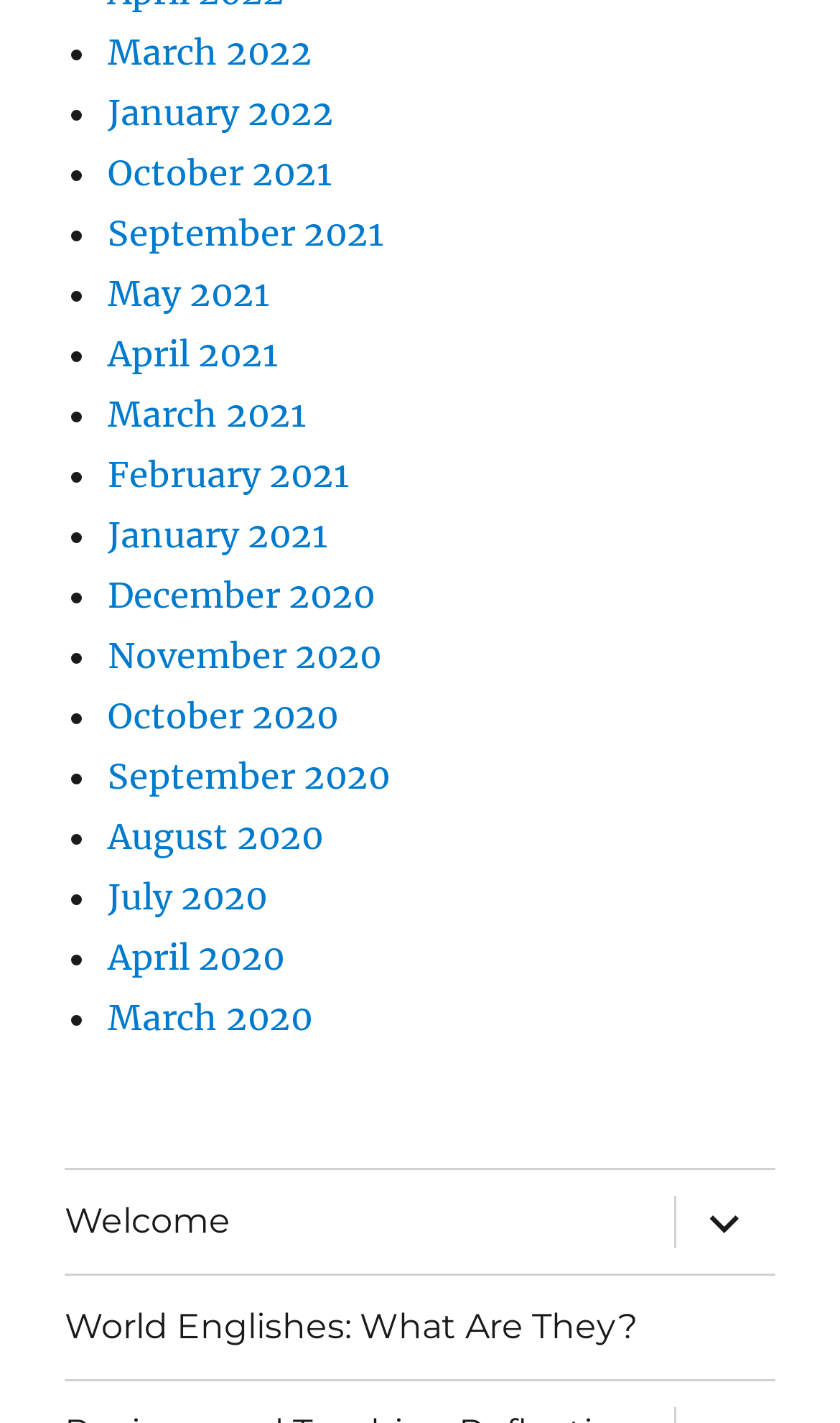Determine the bounding box coordinates for the area you should click to complete the following instruction: "Expand child menu".

[0.8, 0.822, 0.923, 0.895]